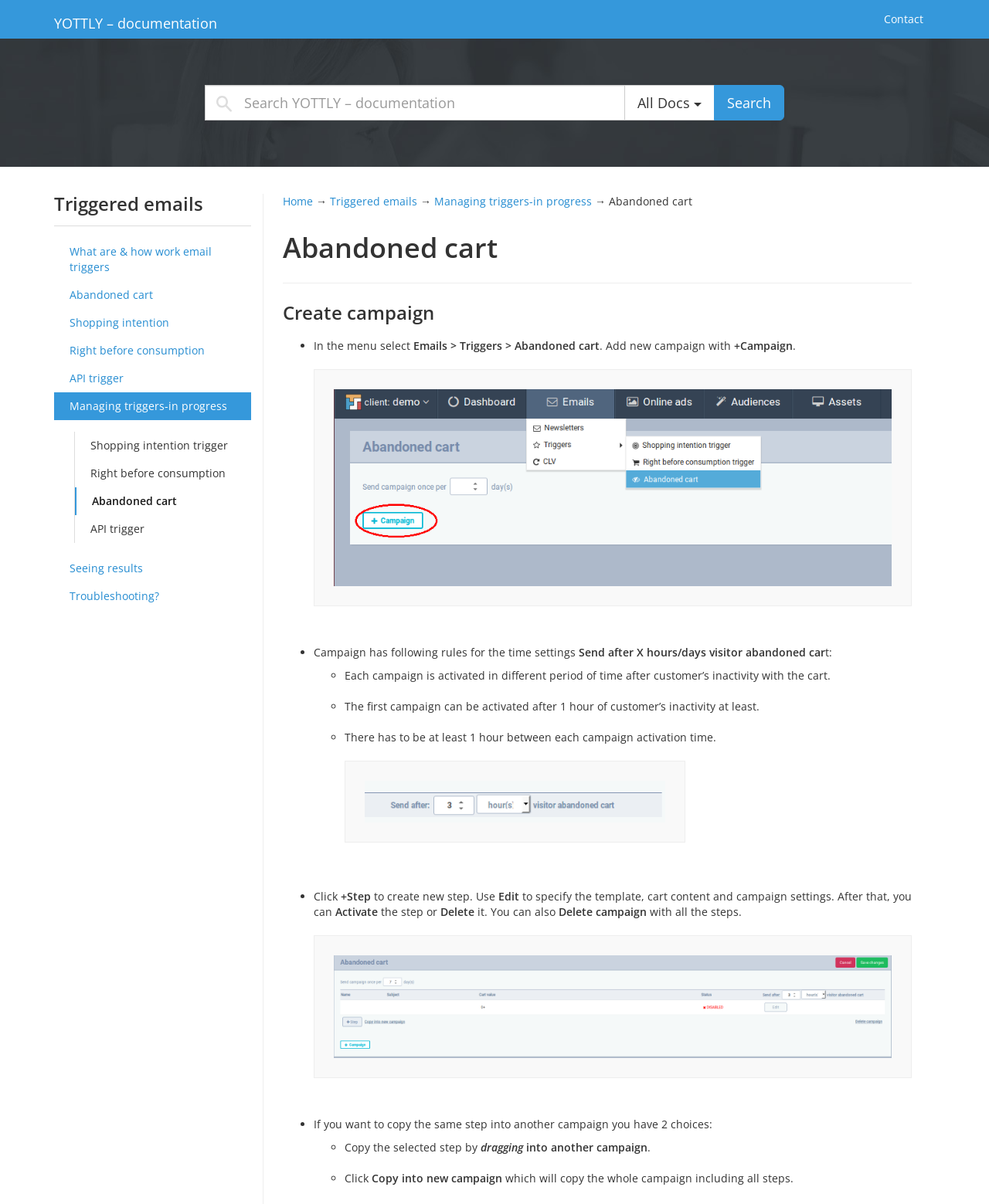Identify the bounding box coordinates of the clickable region necessary to fulfill the following instruction: "Click on 'Abandoned cart'". The bounding box coordinates should be four float numbers between 0 and 1, i.e., [left, top, right, bottom].

[0.055, 0.234, 0.254, 0.257]